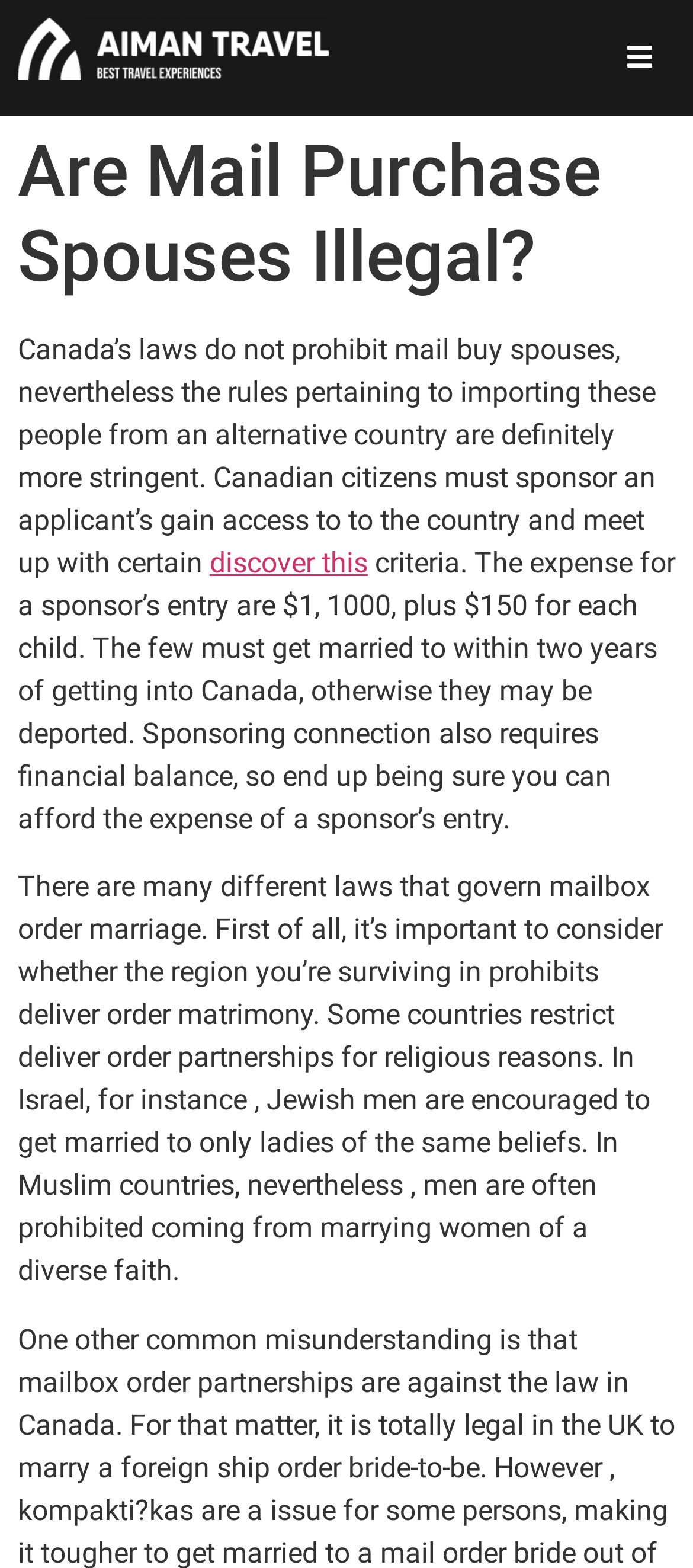Explain in detail what is displayed on the webpage.

The webpage is about mail purchase spouses and their legality, specifically in Canada. At the top left, there is a white logo of "Aiman Travel" with a link to the website. Below the logo, there is a large heading that reads "Are Mail Purchase Spouses Illegal?".

The main content of the webpage is divided into three paragraphs. The first paragraph explains that Canada's laws do not prohibit mail buy spouses, but the rules for importing them from another country are more stringent. It also mentions the requirements for sponsoring an applicant's access to the country. The second paragraph provides more information about the laws governing mail order marriage, including restrictions in certain countries due to religious reasons.

The third paragraph is not directly related to the topic of mail purchase spouses, but rather appears to be a registration form. There are several text boxes for entering information such as name, username, phone number, email, password, and confirm password. Below the text boxes, there is a "Daftar" (meaning "register" in Indonesian) button. To the right of the registration form, there is a text that says "Sudah Punya Akun?" (meaning "Already have an account?" in Indonesian) with a "Login" link below it.

At the top right, there is a heading that reads "Daftar", which seems to be a navigation menu item. Overall, the webpage provides information about mail purchase spouses and their legality, as well as a registration form for users.